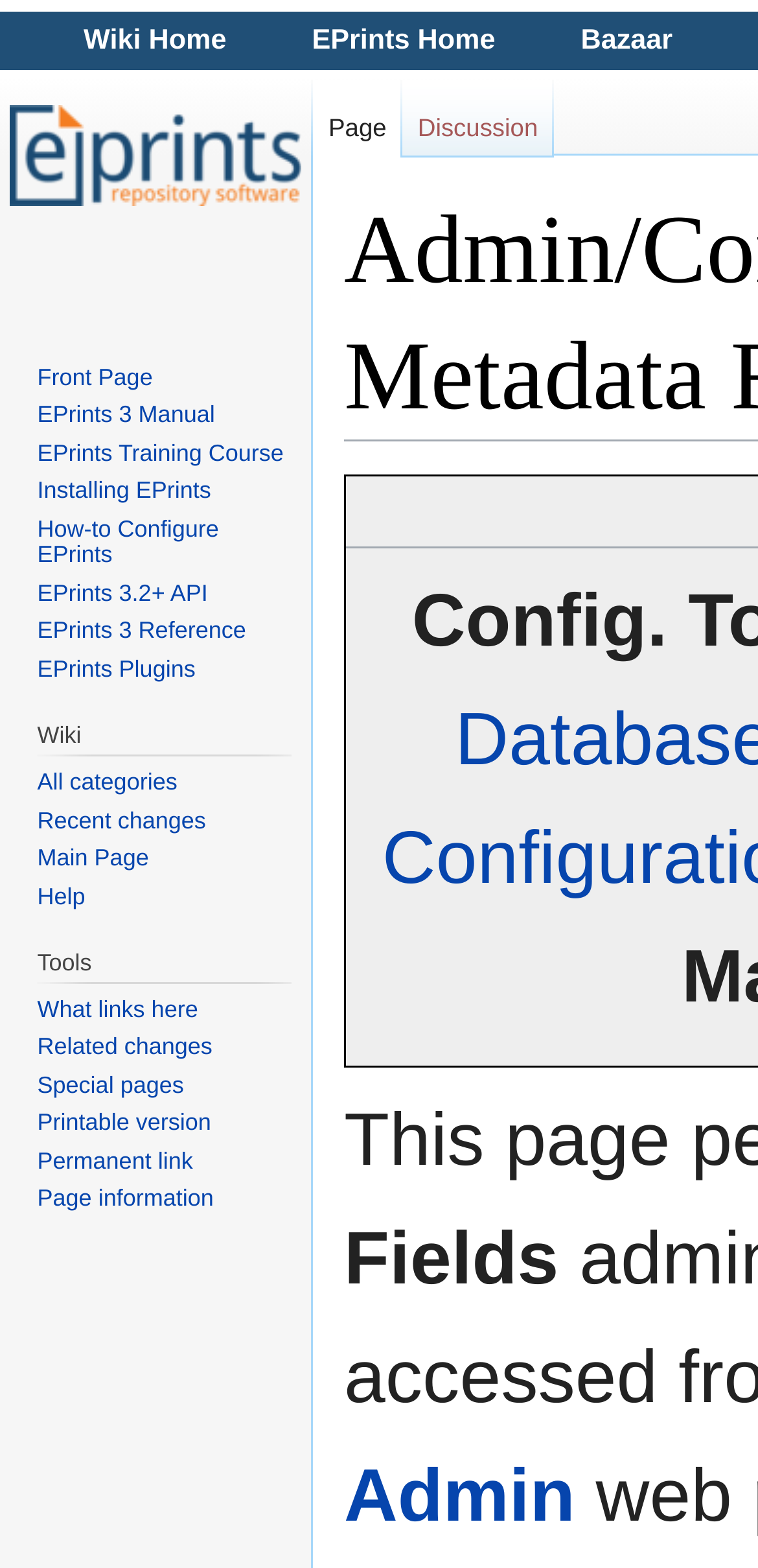Identify the bounding box coordinates for the UI element that matches this description: "Skip to content".

None